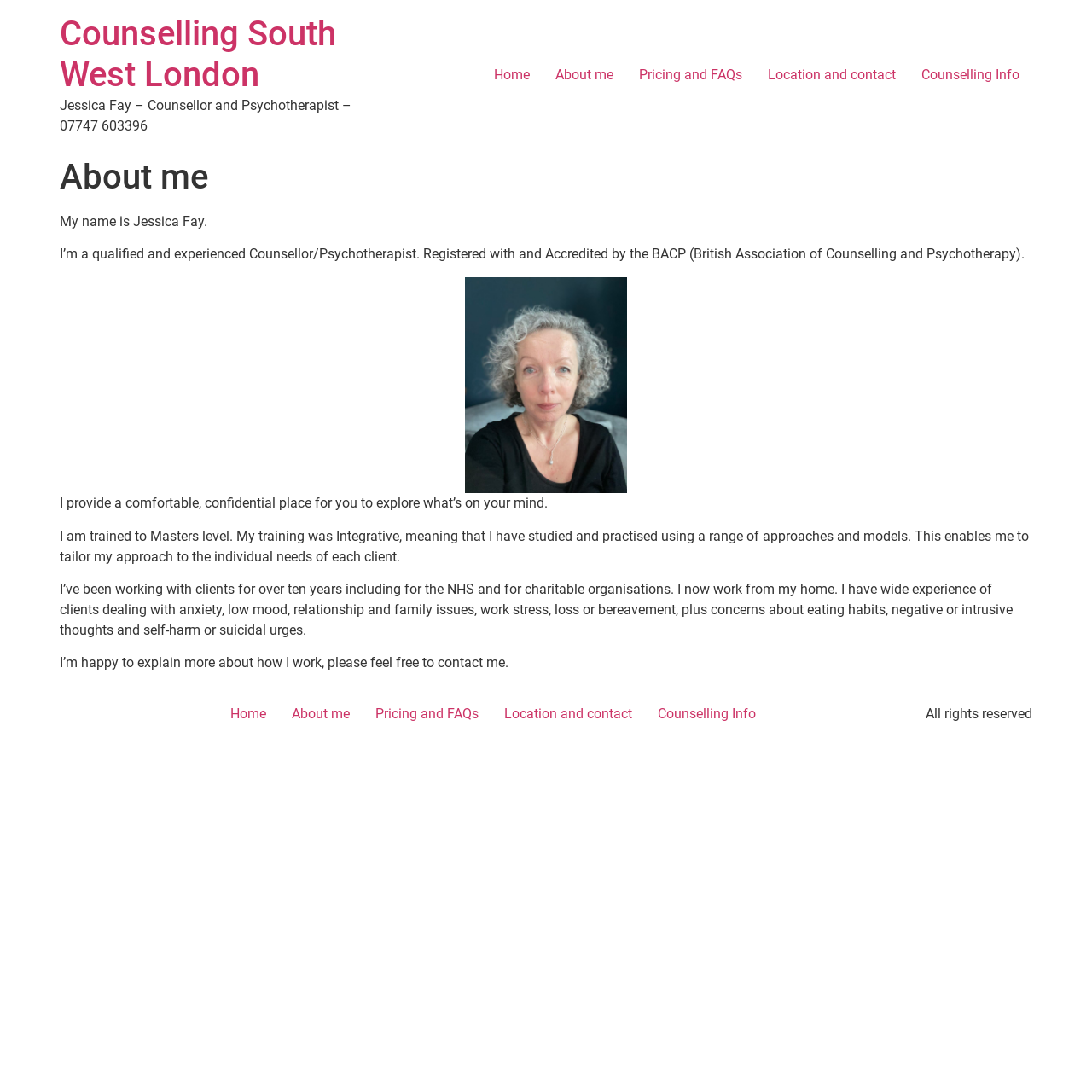Extract the primary header of the webpage and generate its text.

Counselling South West London